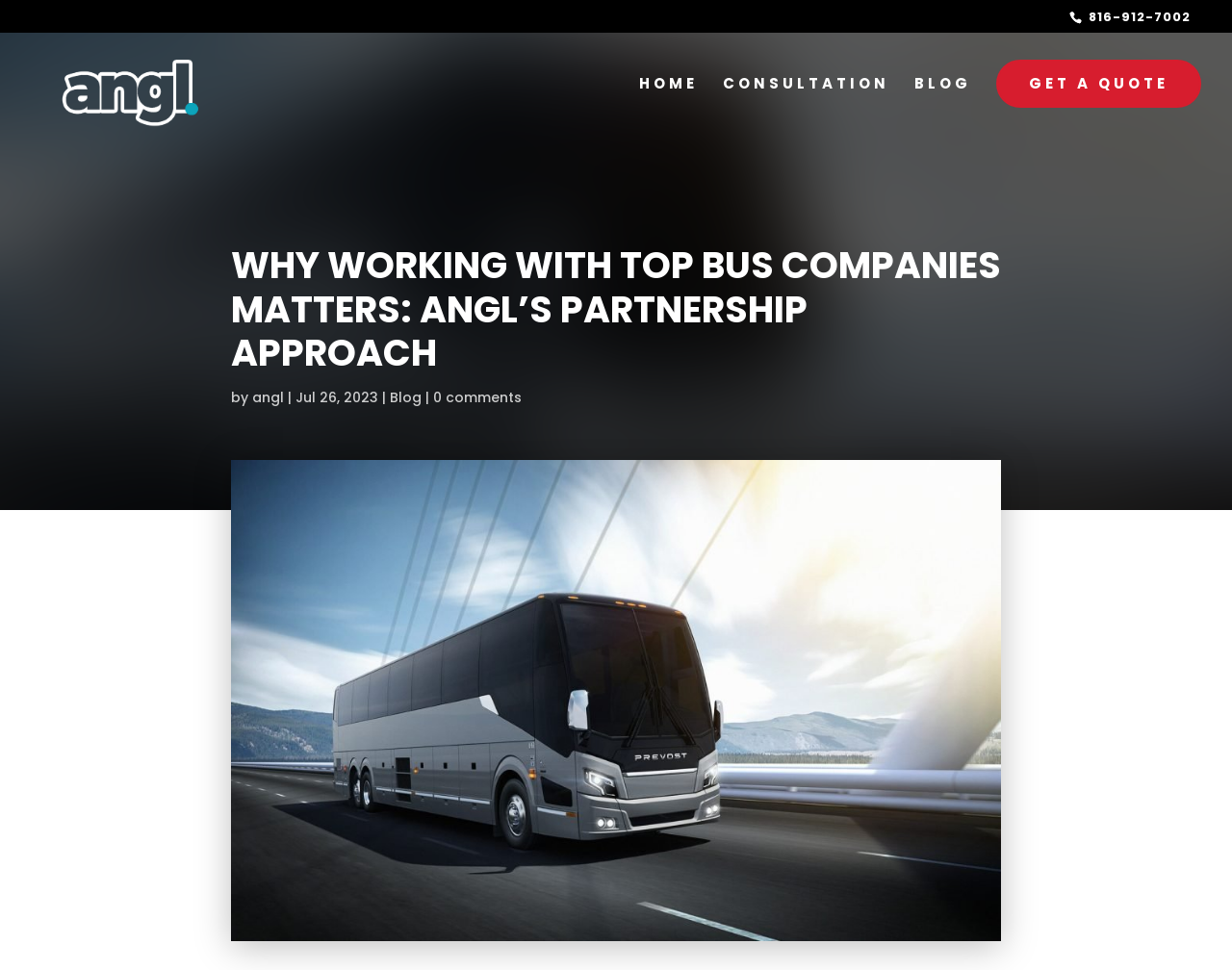Locate the bounding box coordinates of the element to click to perform the following action: 'Read the blog'. The coordinates should be given as four float values between 0 and 1, in the form of [left, top, right, bottom].

[0.742, 0.079, 0.788, 0.152]